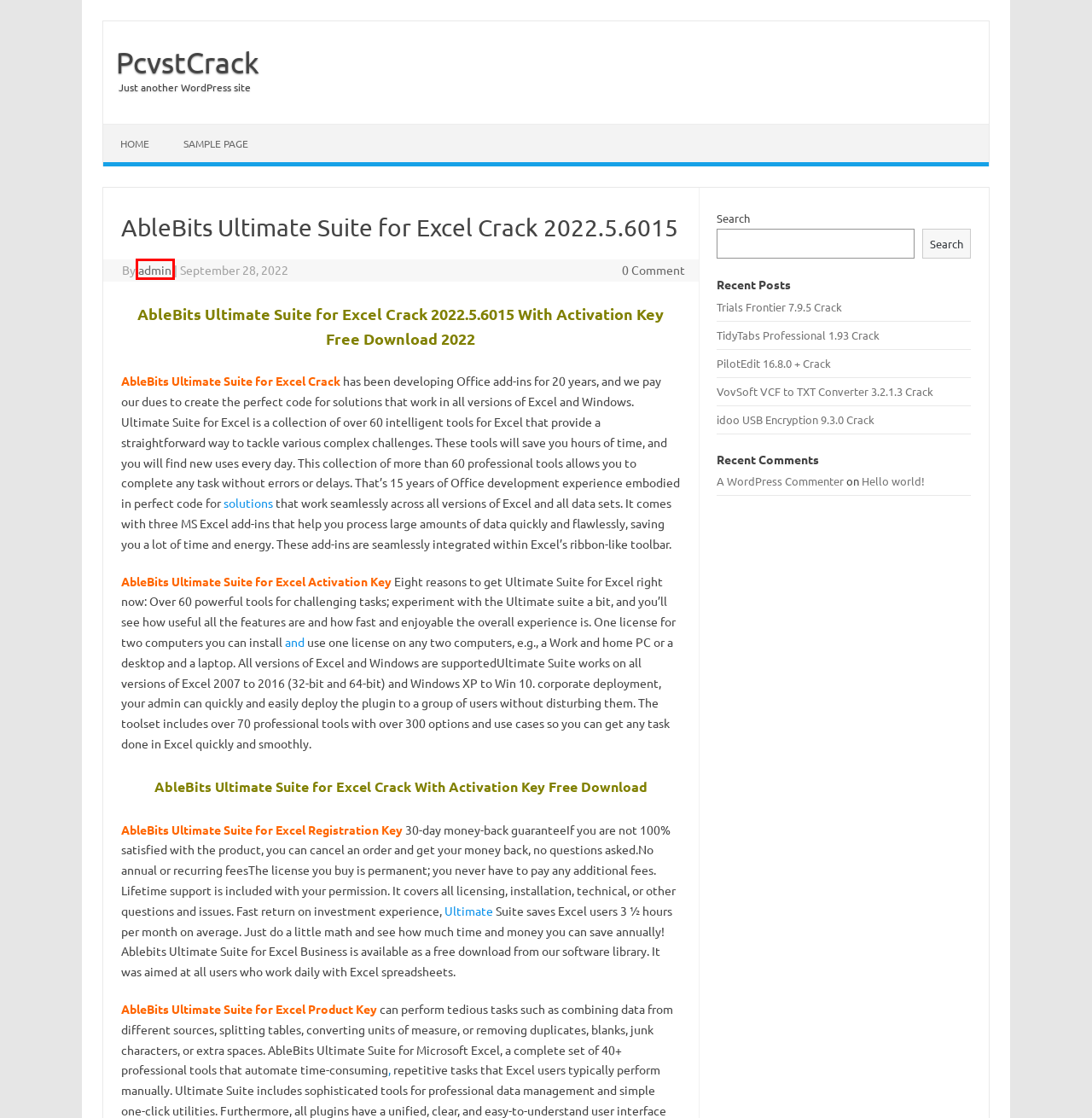You have received a screenshot of a webpage with a red bounding box indicating a UI element. Please determine the most fitting webpage description that matches the new webpage after clicking on the indicated element. The choices are:
A. admin, Author at PcvstCrack
B. PilotEdit 16.8.0 + Crack With Activation Key Free Download 2023
C. TidyTabs Professional 1.93 Crack With Activation Key Download
D. Trials Frontier 7.9.5 Crack With Activation Key Free Download 2023
E. idoo USB Encryption 9.3.0 Crack With Activation Key Download
F. Hello world! - PcvstCrack
G. Blog Tool, Publishing Platform, and CMS – WordPress.org
H. Sample Page - PcvstCrack

A